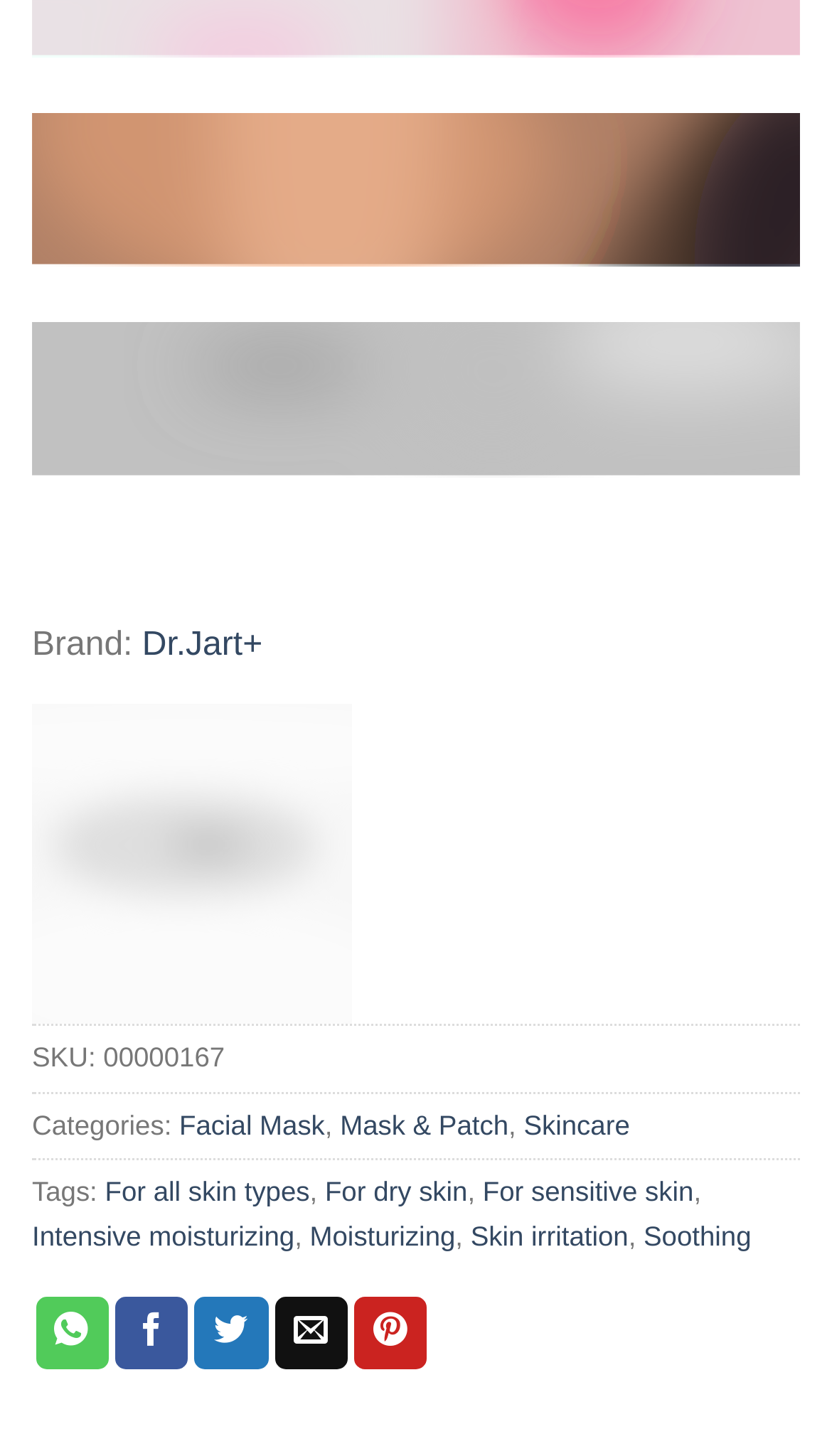Determine the coordinates of the bounding box for the clickable area needed to execute this instruction: "Explore Facial Mask category".

[0.215, 0.761, 0.39, 0.783]